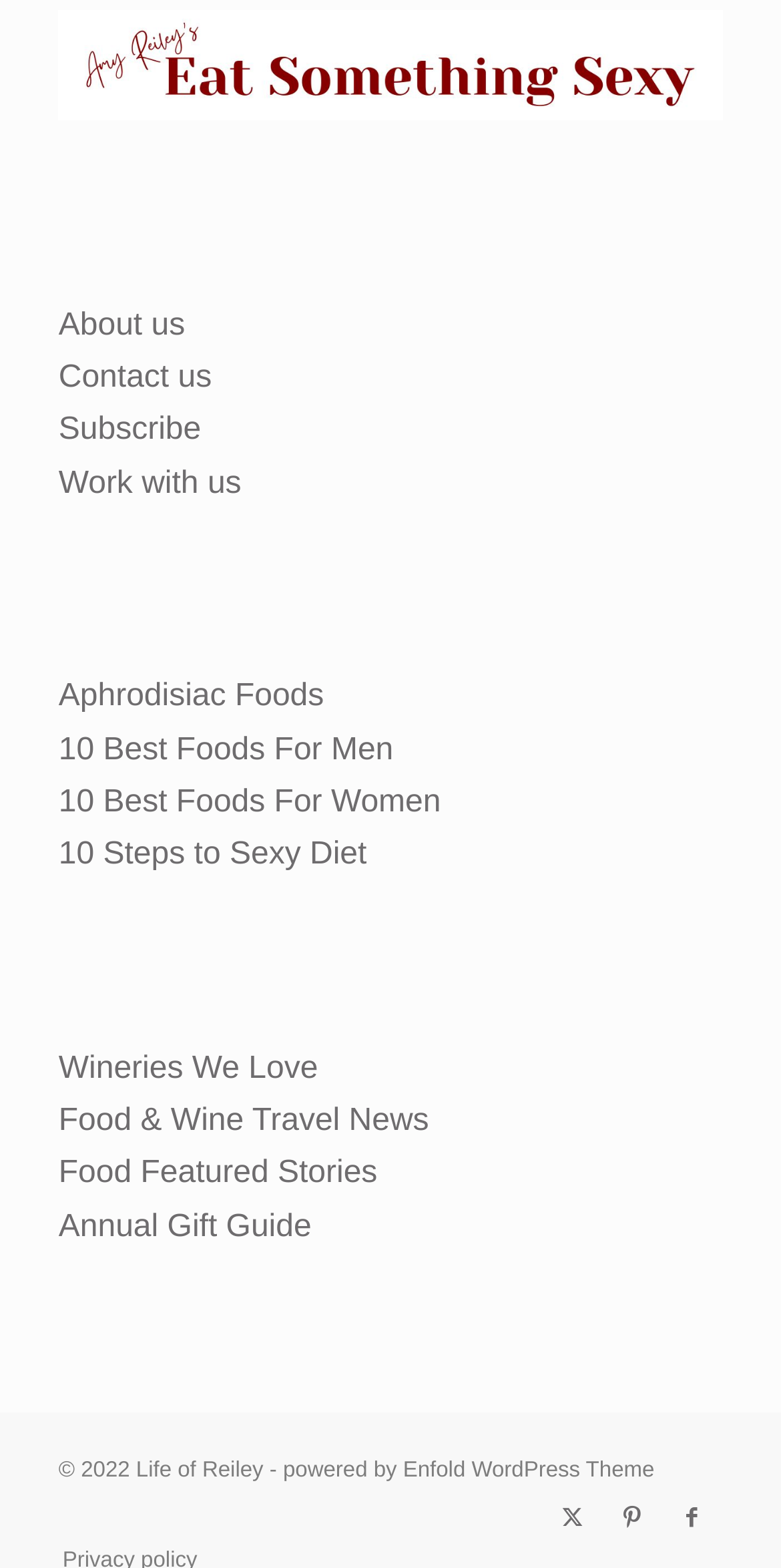How many social media links are at the bottom of the webpage?
Please provide a comprehensive answer based on the contents of the image.

There are three social media links at the bottom of the webpage, which are 'Link to X', 'Link to Pinterest', and 'Link to Facebook', located at the bottom right corner of the webpage with bounding box coordinates of [0.694, 0.949, 0.771, 0.987], [0.771, 0.949, 0.848, 0.987], and [0.848, 0.949, 0.925, 0.987] respectively.